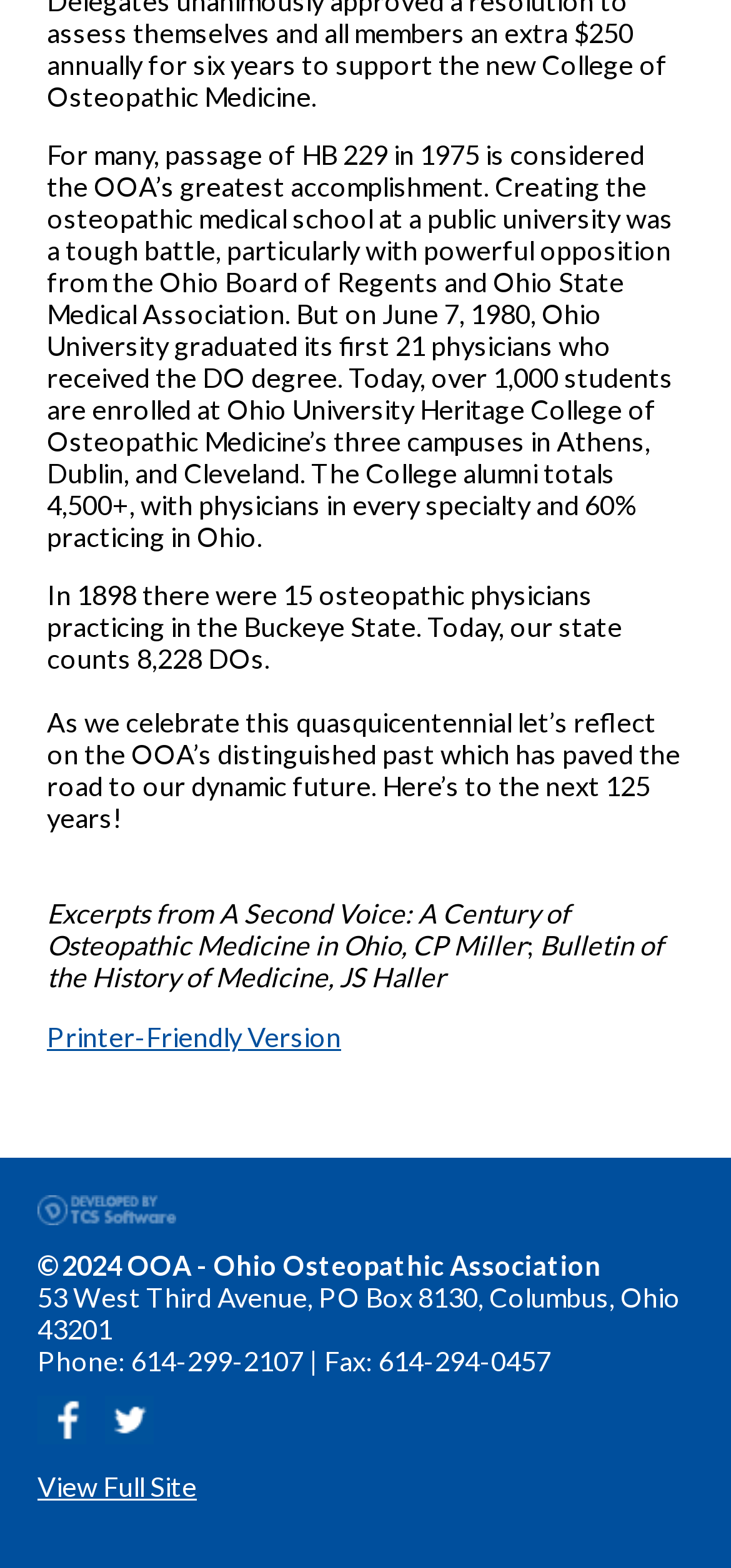Determine the bounding box coordinates for the UI element matching this description: "Printer-Friendly Version".

[0.064, 0.651, 0.467, 0.671]